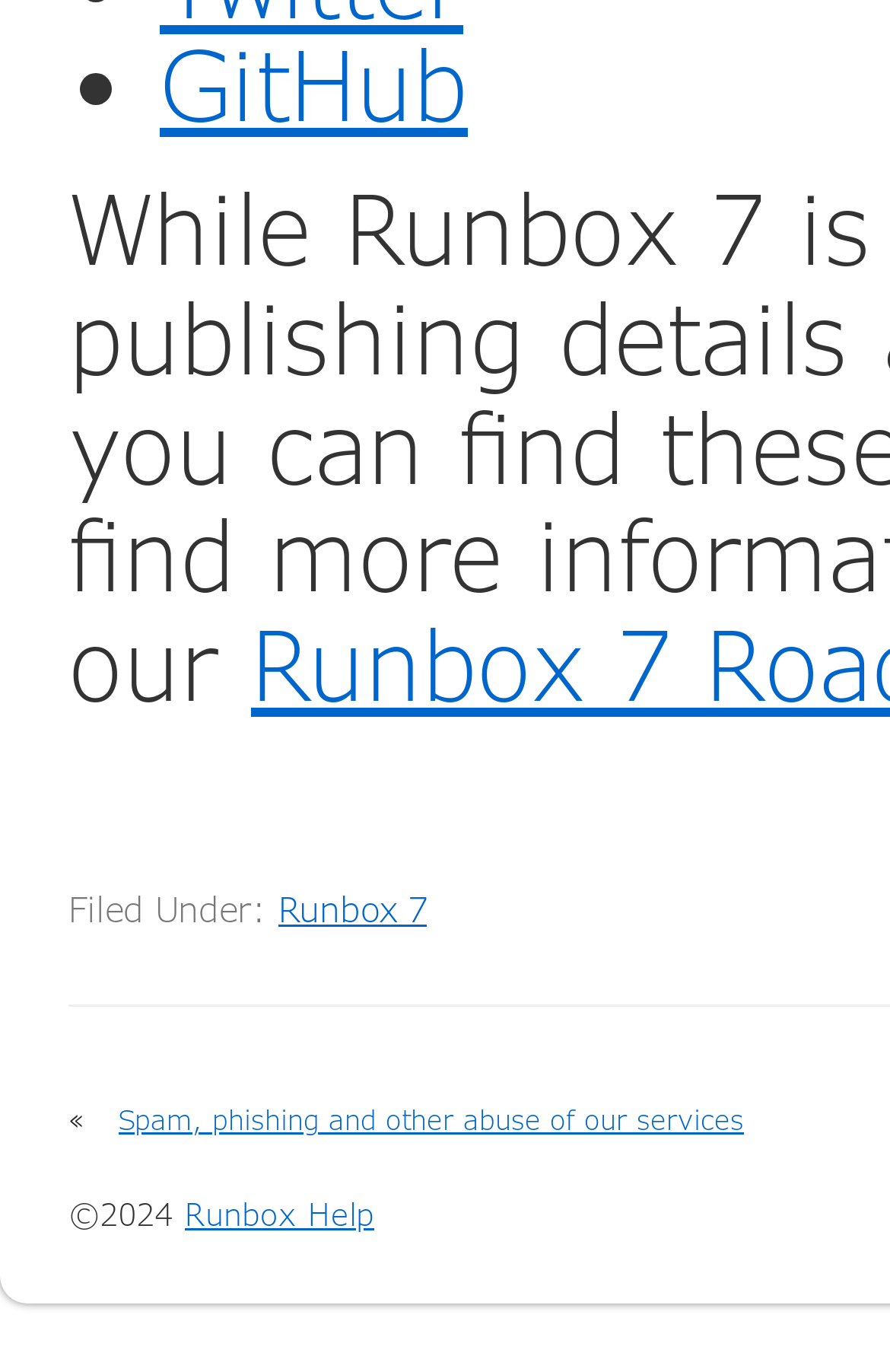What is the category of the article?
Give a single word or phrase answer based on the content of the image.

Runbox 7